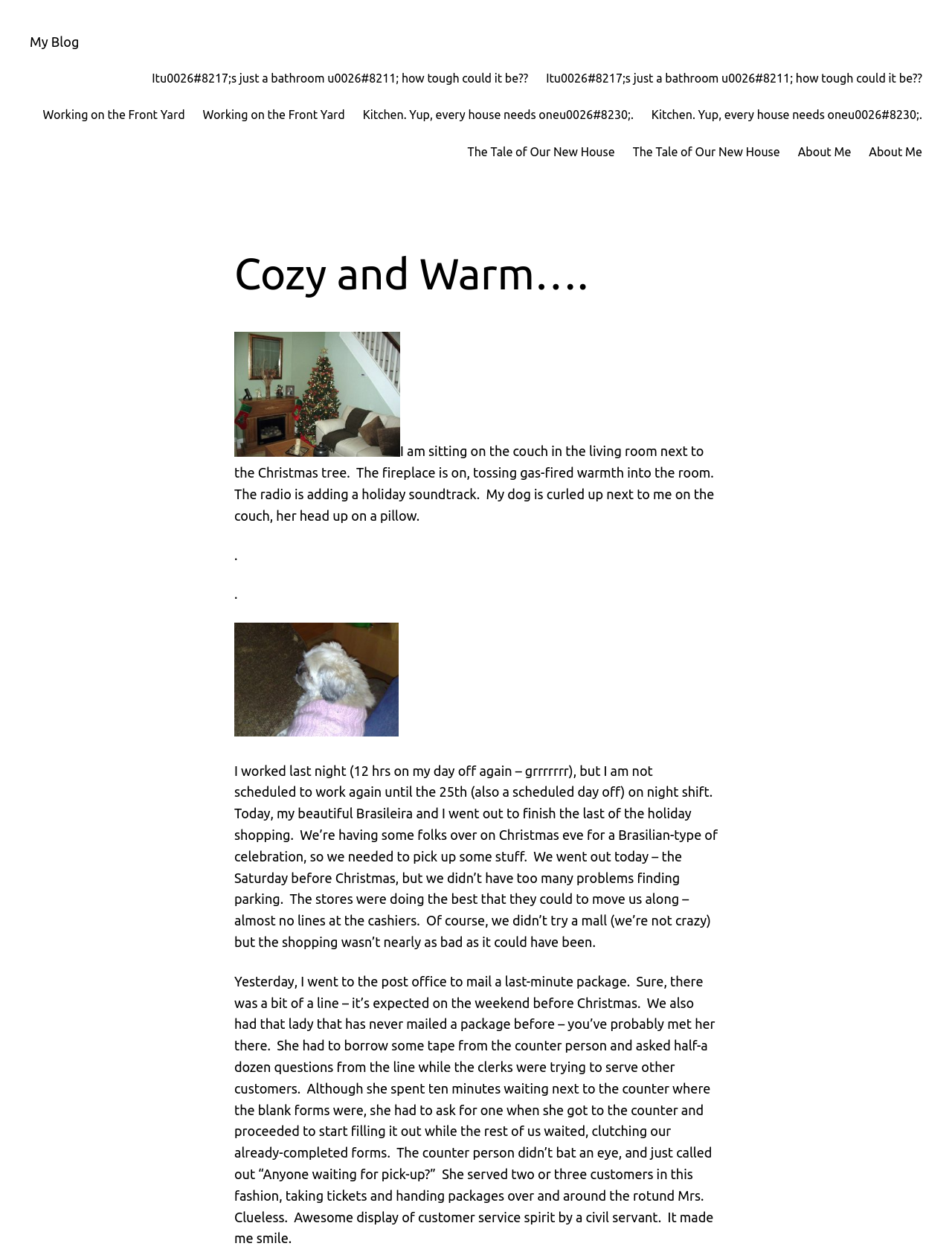What did the author do at the post office?
Carefully examine the image and provide a detailed answer to the question.

Based on the StaticText element with the text 'Yesterday, I went to the post office to mail a last-minute package.', it can be inferred that the author went to the post office to mail a package.